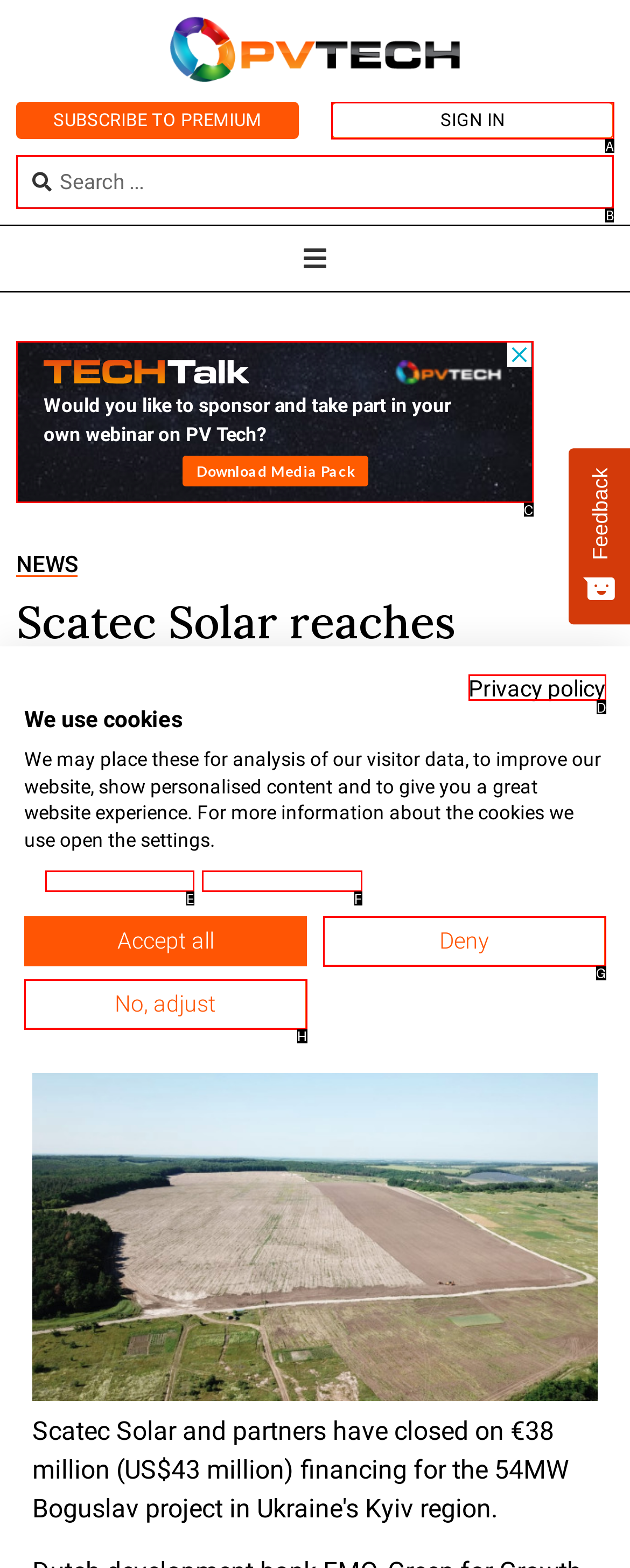What option should you select to complete this task: Visit the page about penis enlargement pics? Indicate your answer by providing the letter only.

None